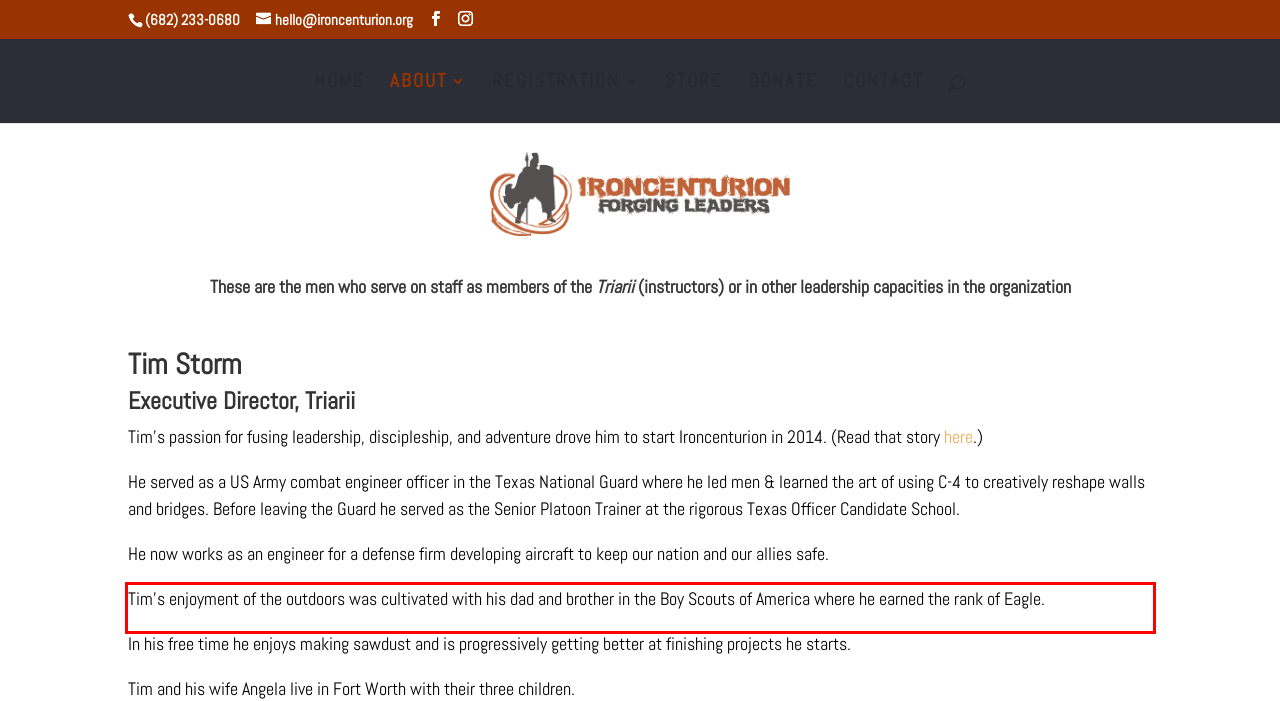Using the provided webpage screenshot, identify and read the text within the red rectangle bounding box.

Tim’s enjoyment of the outdoors was cultivated with his dad and brother in the Boy Scouts of America where he earned the rank of Eagle.